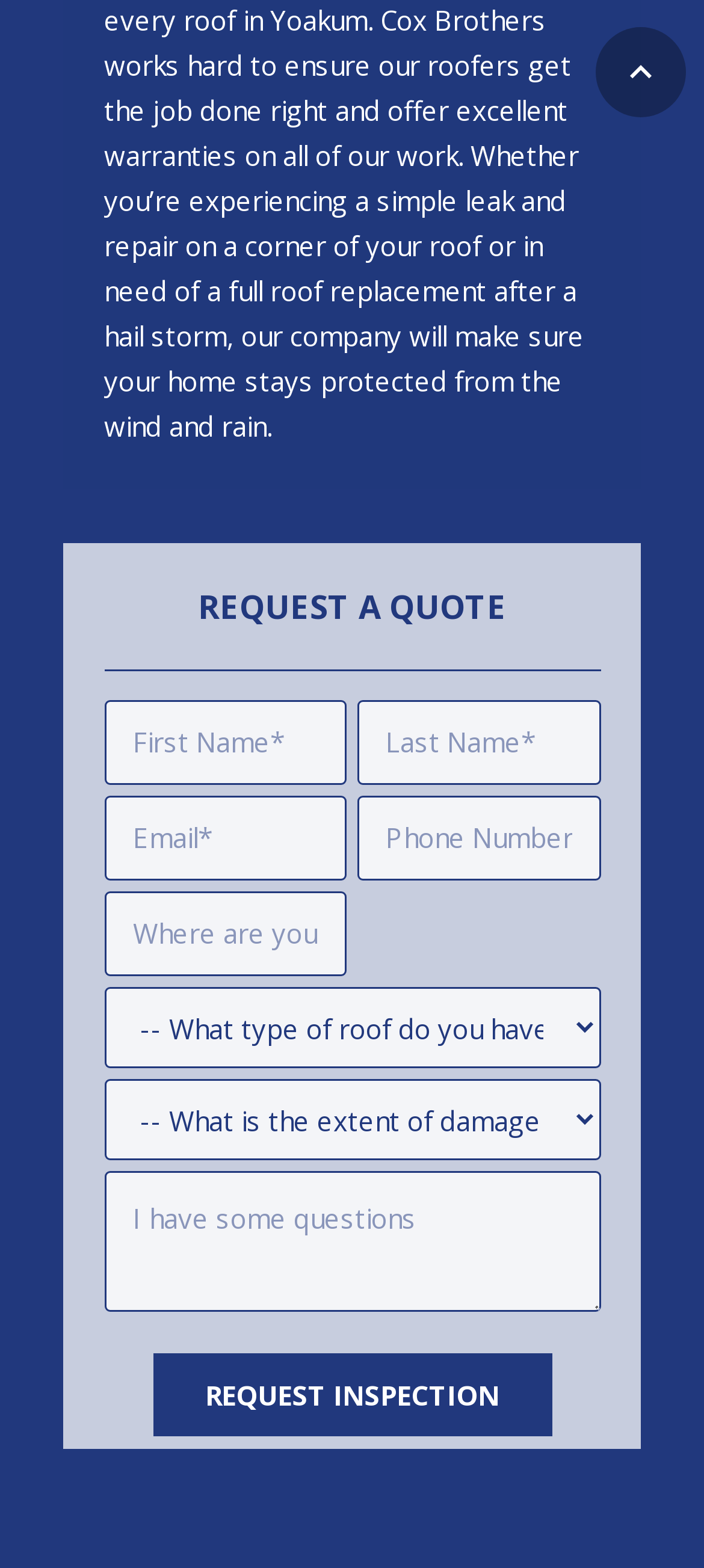Please provide the bounding box coordinate of the region that matches the element description: name="your-phone" placeholder="Phone Number*". Coordinates should be in the format (top-left x, top-left y, bottom-right x, bottom-right y) and all values should be between 0 and 1.

[0.507, 0.508, 0.853, 0.562]